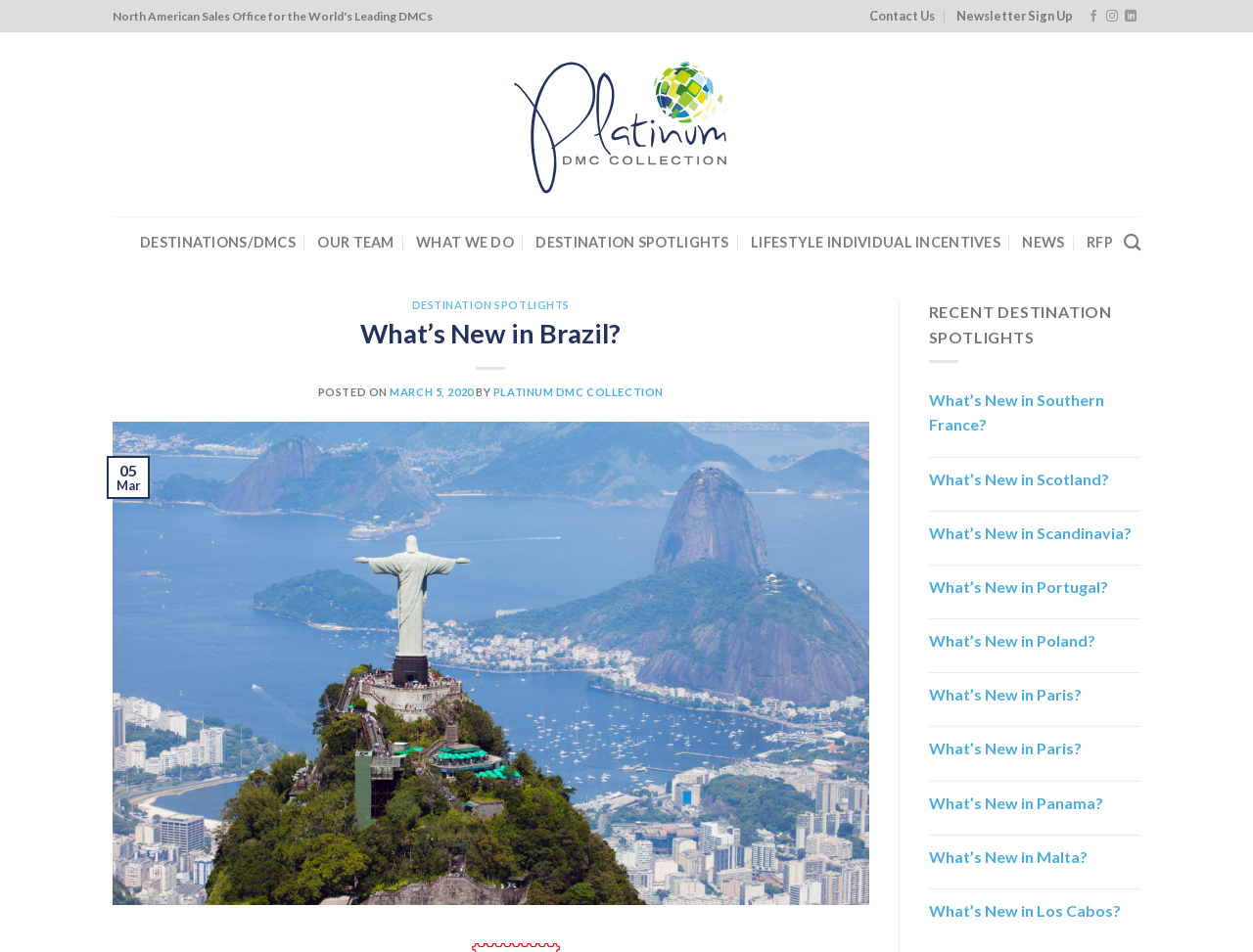Using the provided element description: "Our Team", identify the bounding box coordinates. The coordinates should be four floats between 0 and 1 in the order [left, top, right, bottom].

[0.253, 0.237, 0.315, 0.274]